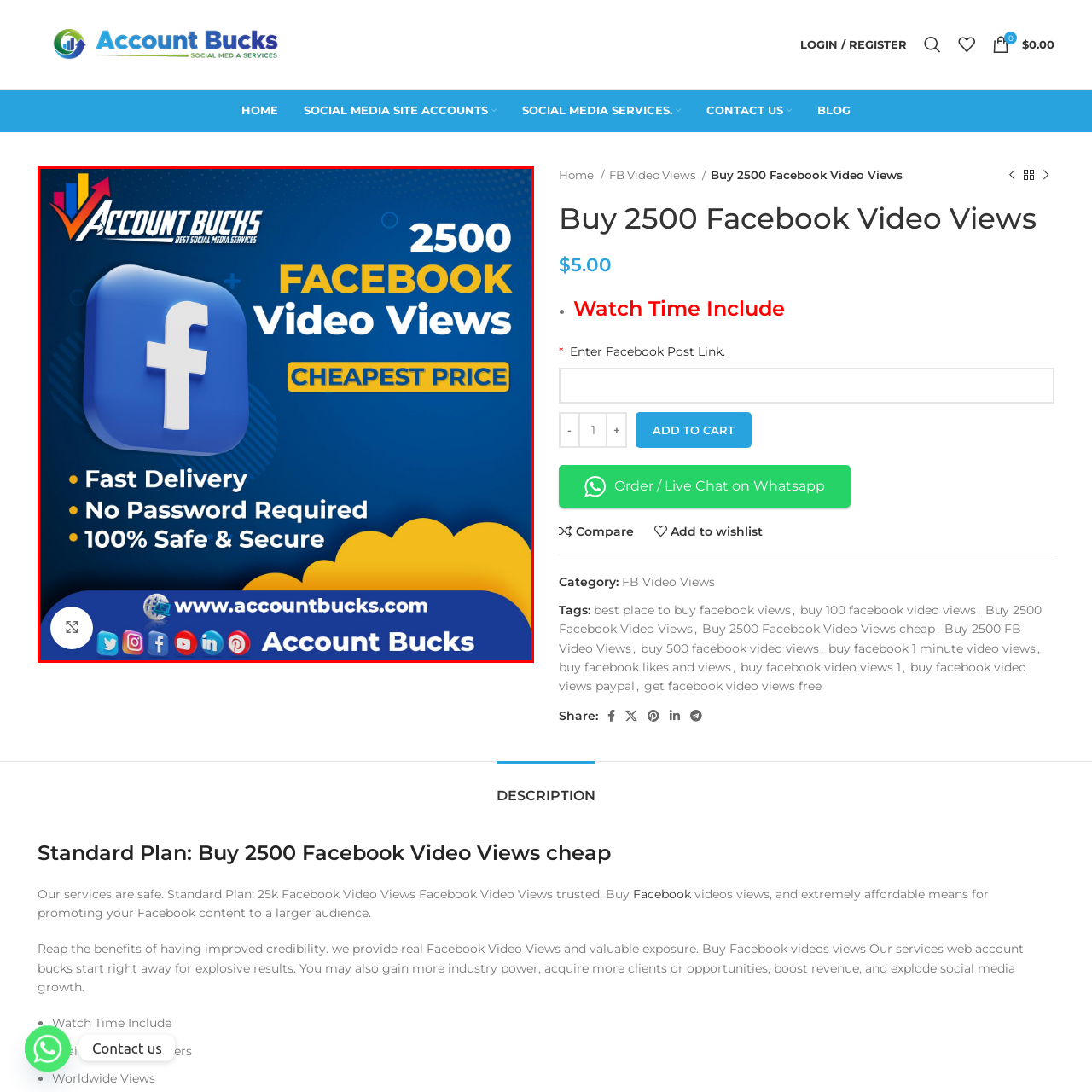Refer to the image enclosed in the red bounding box, then answer the following question in a single word or phrase: Is a password required for the service?

No